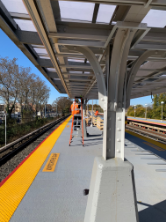Create an extensive and detailed description of the image.

This image captures a sunny day at the Lynbrook train station, showcasing the newly installed translucent canopies over the platforms. In the foreground, a worker in an orange vest stands on a ladder, engaged in maintenance or installation tasks. The canopy design, which features polycarbonate panels, provides modern aesthetics alongside practical benefits like rain and sun protection for passengers. The platform surface is brightly colored with a yellow tactile strip, enhancing safety for commuters. The surrounding trees and clear blue sky further emphasize the inviting atmosphere of the upgraded station, reflecting the positive impact of the renovations on both functionality and visual appeal.